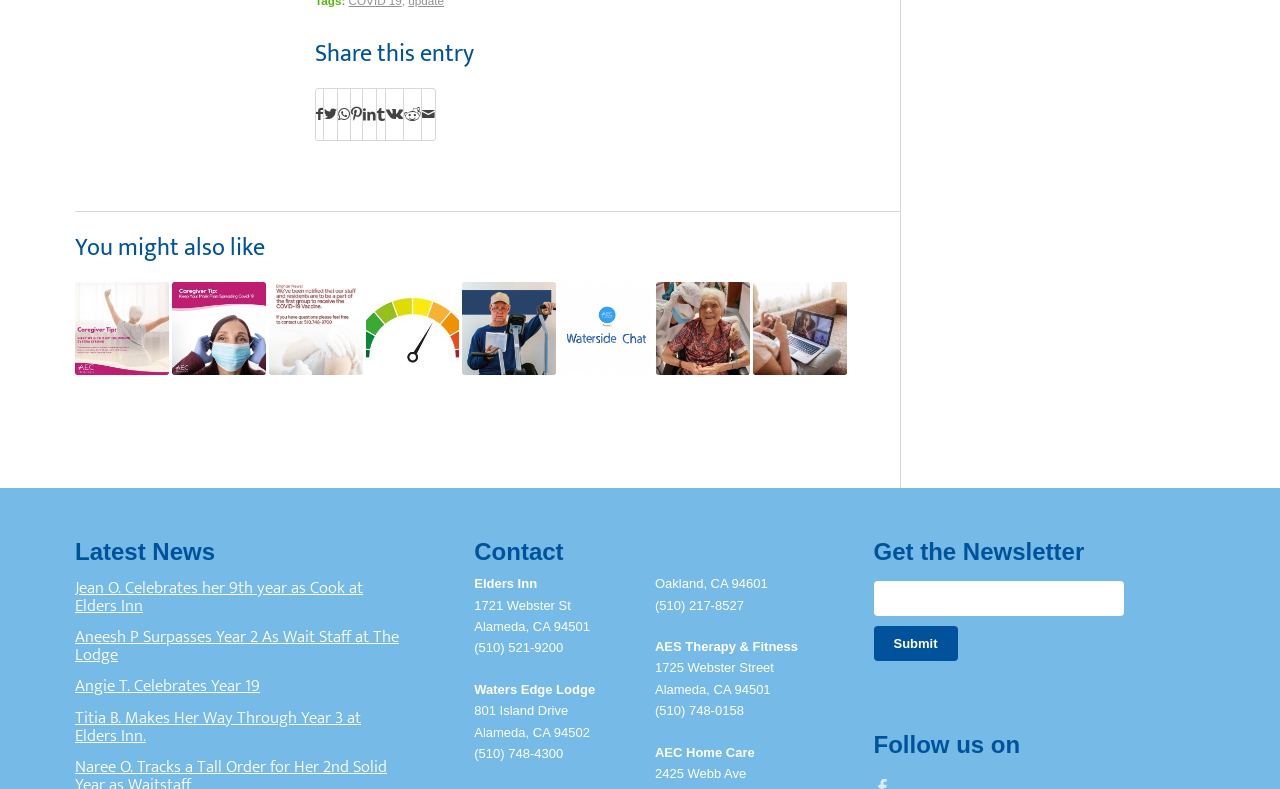Please determine the bounding box coordinates of the element's region to click in order to carry out the following instruction: "Read 'Caregiver Tuesday Tip: Sleep Well To Keep The Immune System Strong'". The coordinates should be four float numbers between 0 and 1, i.e., [left, top, right, bottom].

[0.059, 0.357, 0.132, 0.476]